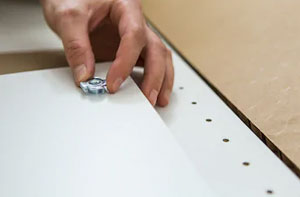What is the purpose of flat-pack designs?
Give a detailed response to the question by analyzing the screenshot.

The caption explains that flat-pack designs aim to make furniture accessible to a wider audience, especially for those operating on a budget or without specialist skills, which highlights the purpose of flat-pack designs as promoting accessibility.